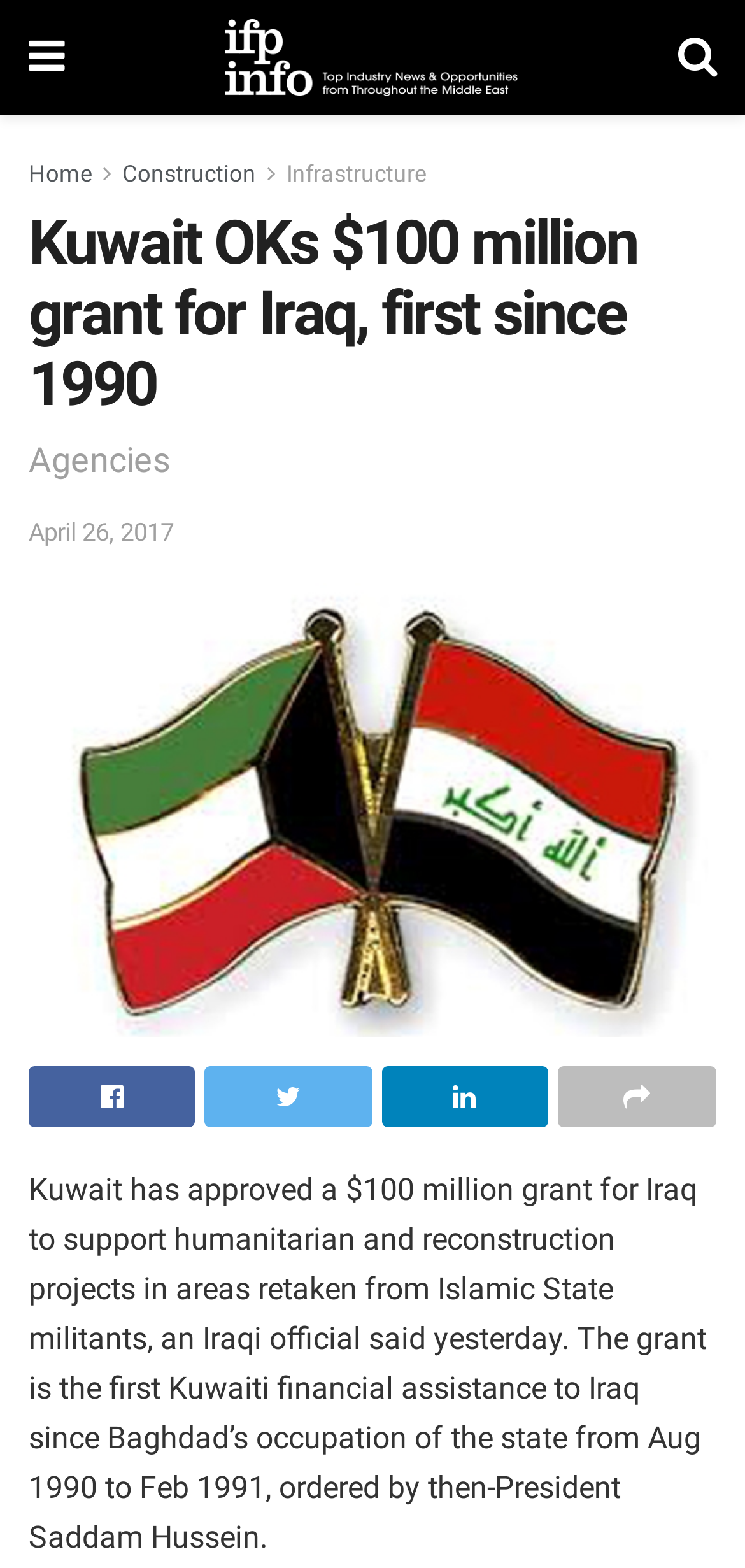Determine the bounding box coordinates of the clickable region to follow the instruction: "Share the article on social media".

[0.512, 0.68, 0.735, 0.719]